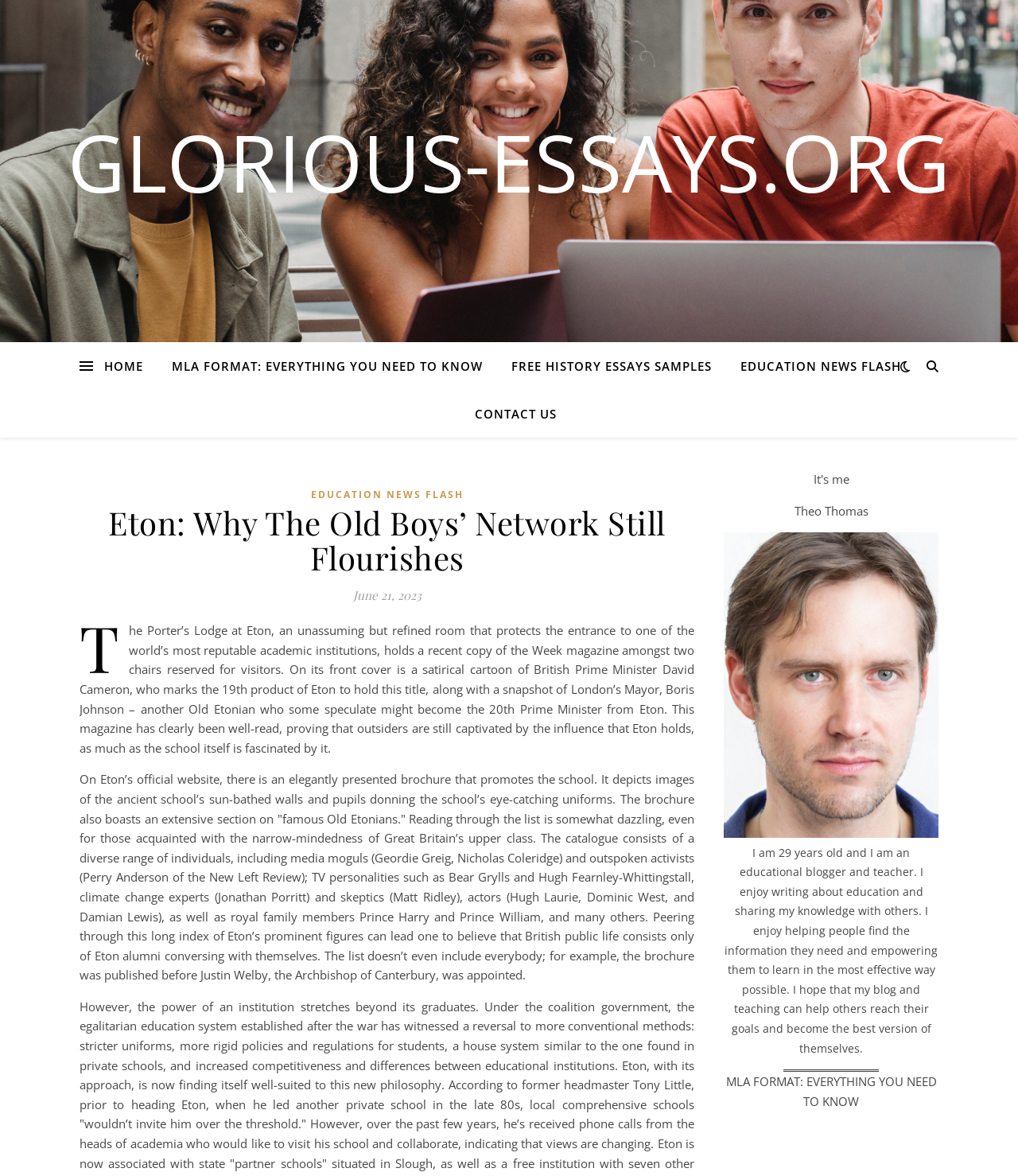What is the name of the magazine mentioned in the article?
Craft a detailed and extensive response to the question.

I found the answer by reading the first paragraph of the article, where it is mentioned that the Porter’s Lodge at Eton holds a recent copy of The Week magazine.